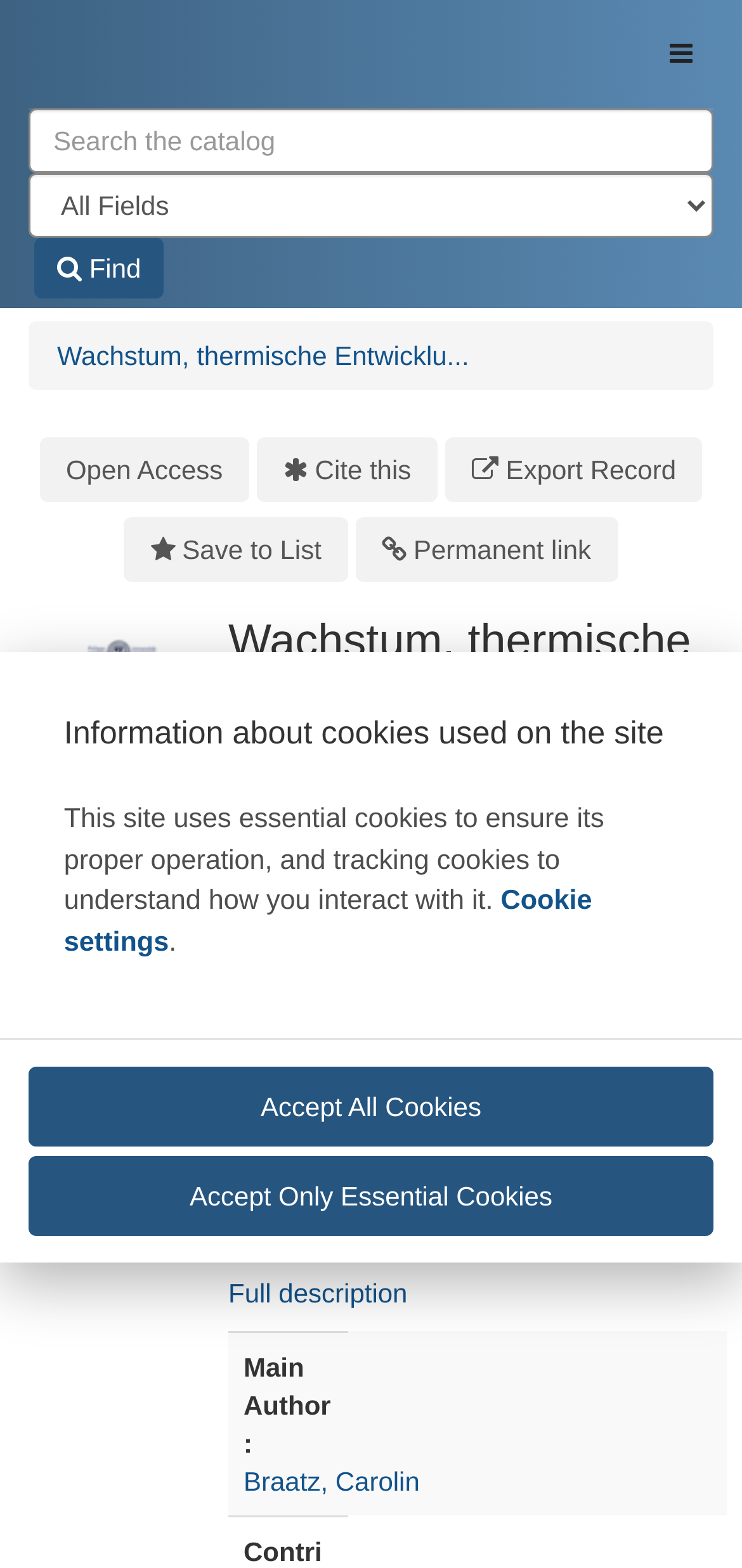Could you locate the bounding box coordinates for the section that should be clicked to accomplish this task: "Go to the 'Flickr' social media page".

None